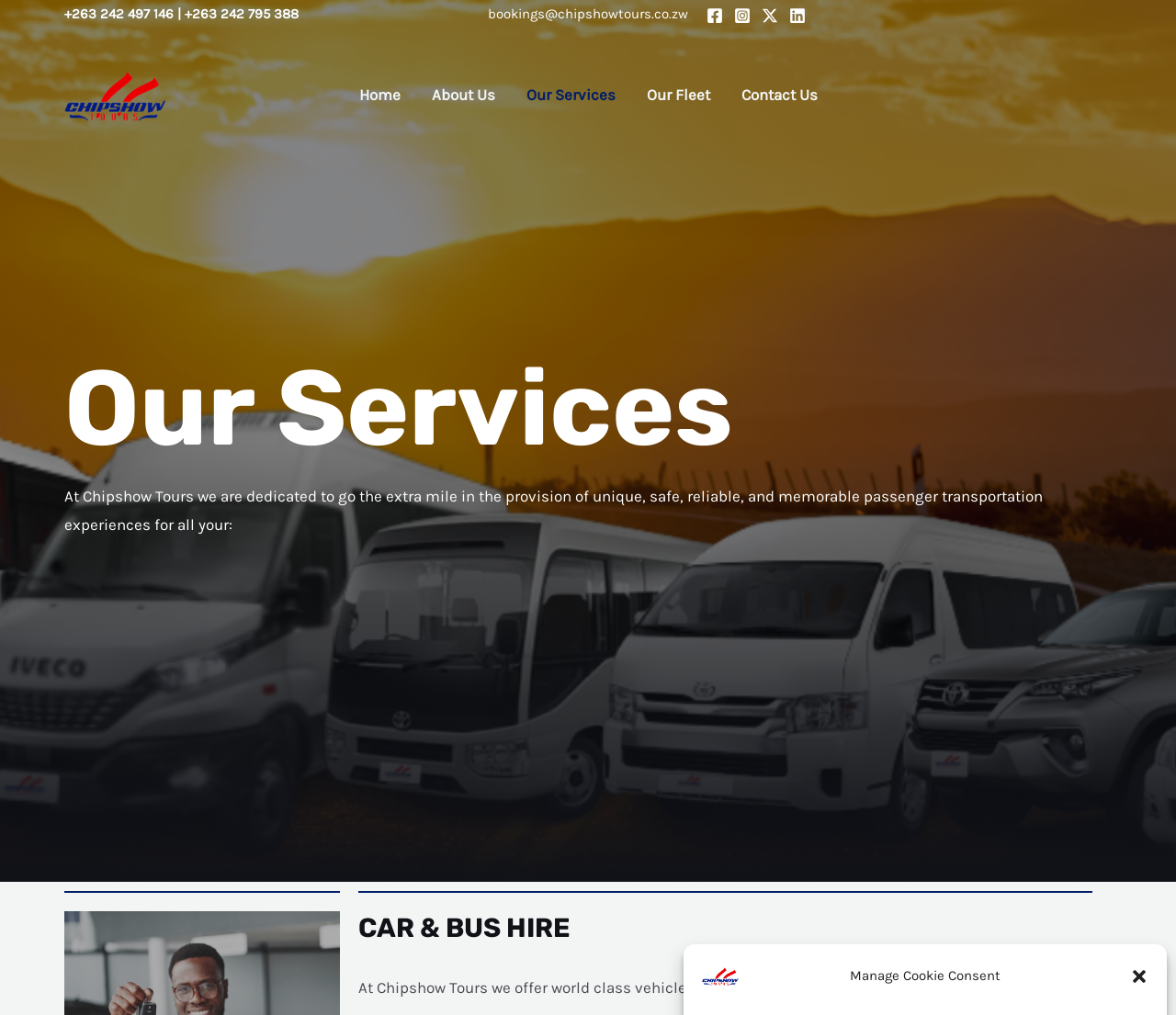Consider the image and give a detailed and elaborate answer to the question: 
What type of vehicle rental services does Chipshow Tours offer?

I found the type of vehicle rental services offered by Chipshow Tours by looking at the heading 'CAR & BUS HIRE' and the static text that follows. The text mentions 'world class vehicle rental services', which suggests that Chipshow Tours offers car and bus hire services.